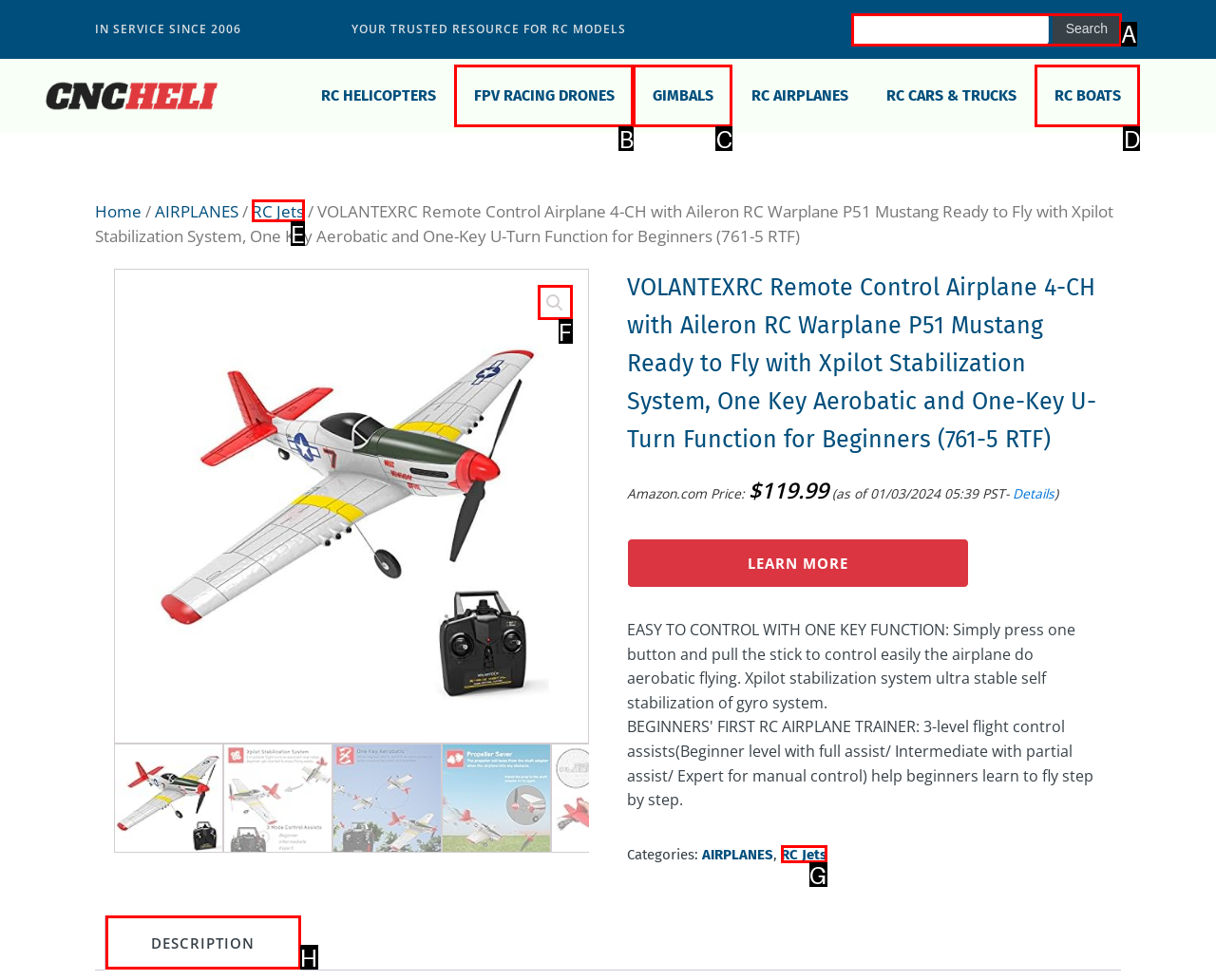Identify the correct lettered option to click in order to perform this task: Search for something. Respond with the letter.

A